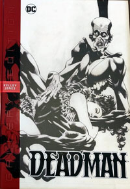Explain in detail what you see in the image.

The image showcases the cover art for a comic book titled "DEADMAN," published by DC Comics. The illustration features a striking black-and-white design, capturing the essence of the supernatural and noir genres. Central to the cover are two characters: a muscular figure, presumably Deadman, is depicted in an assertive pose, while he cradles a woman with flowing hair, suggesting a moment of intensity and emotion. The title "DEADMAN" is prominently displayed at the bottom in bold, dramatic lettering, enhancing the comic's thrilling atmosphere. The overall aesthetic combines a vintage comic style with a macabre undertone, inviting readers to delve into a narrative that likely involves themes of mystery and the occult.